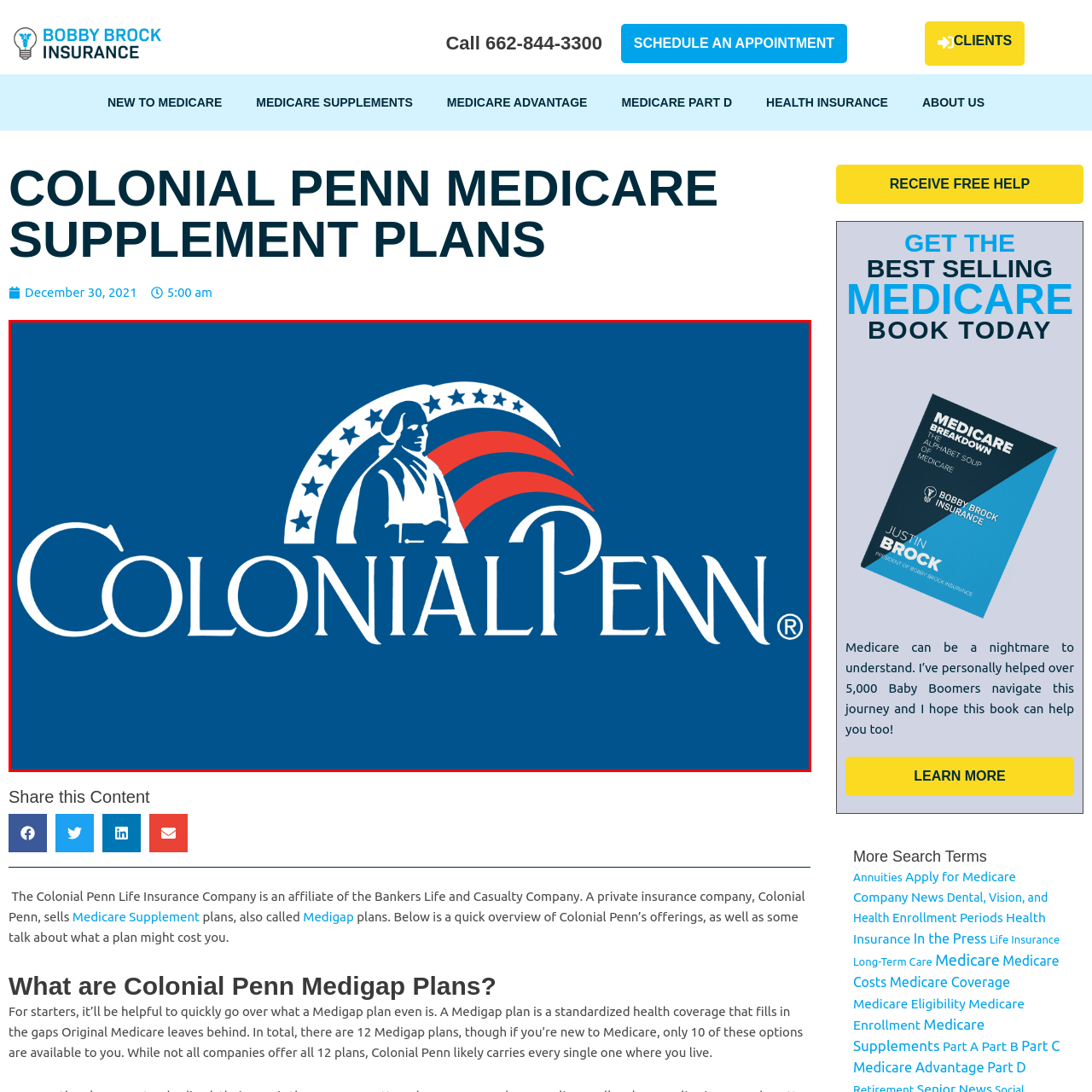Generate a comprehensive caption for the image section marked by the red box.

The image features the logo of Colonial Penn, a well-known provider of Medicare supplement plans. The design includes a stylized depiction of a historical figure, likely representing the company’s commitment to traditional values, alongside patriotic red and white stripes and blue background, symbolizing trust and reliability. The name "COLONIALPenn" is prominently displayed, reflecting the brand's identity in the health insurance market. This logo is part of their broader marketing efforts, signaling their role in providing valuable Medicare-related services to customers.